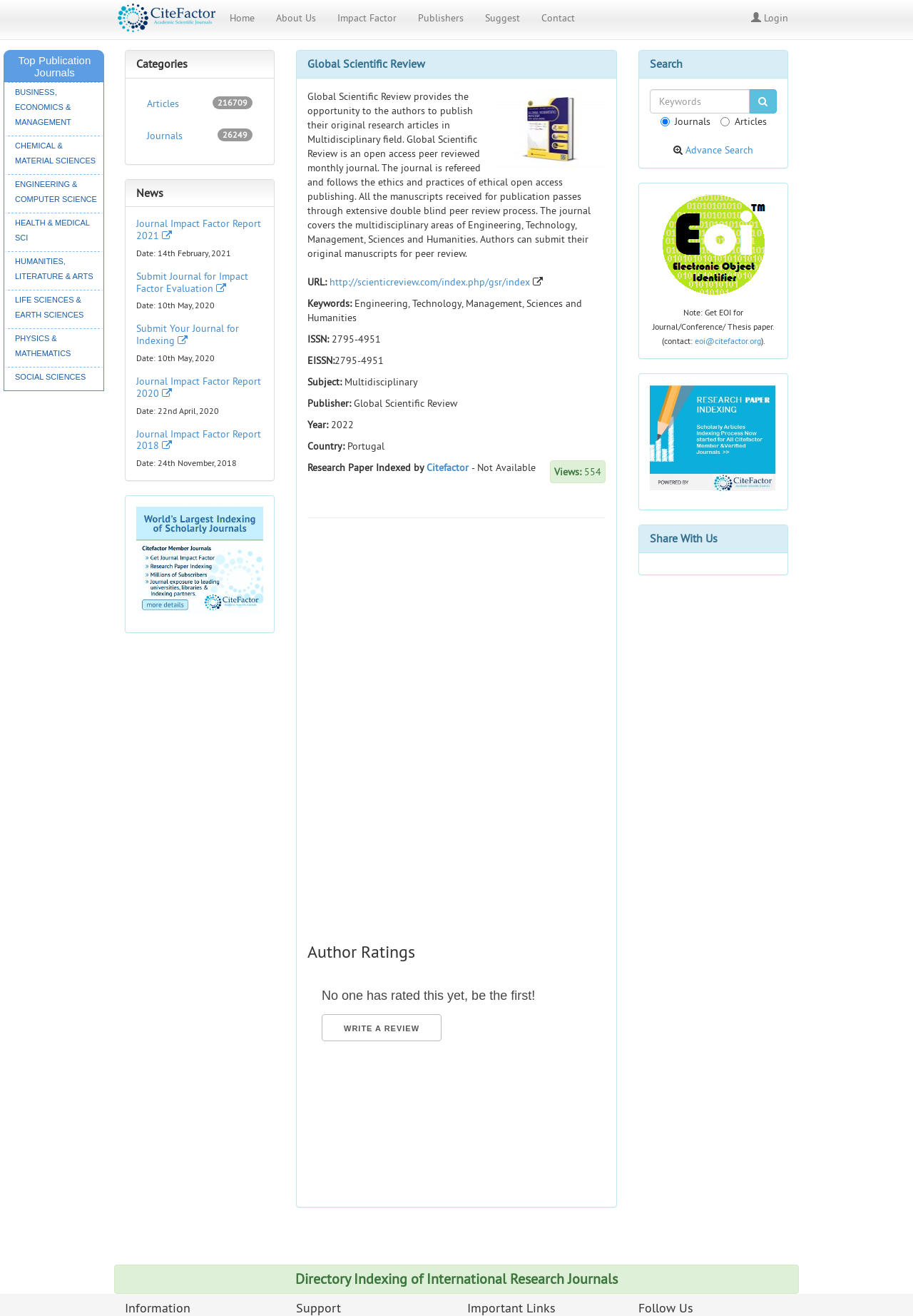Please determine the bounding box coordinates for the element that should be clicked to follow these instructions: "Click on the 'Home' link".

[0.24, 0.0, 0.291, 0.027]